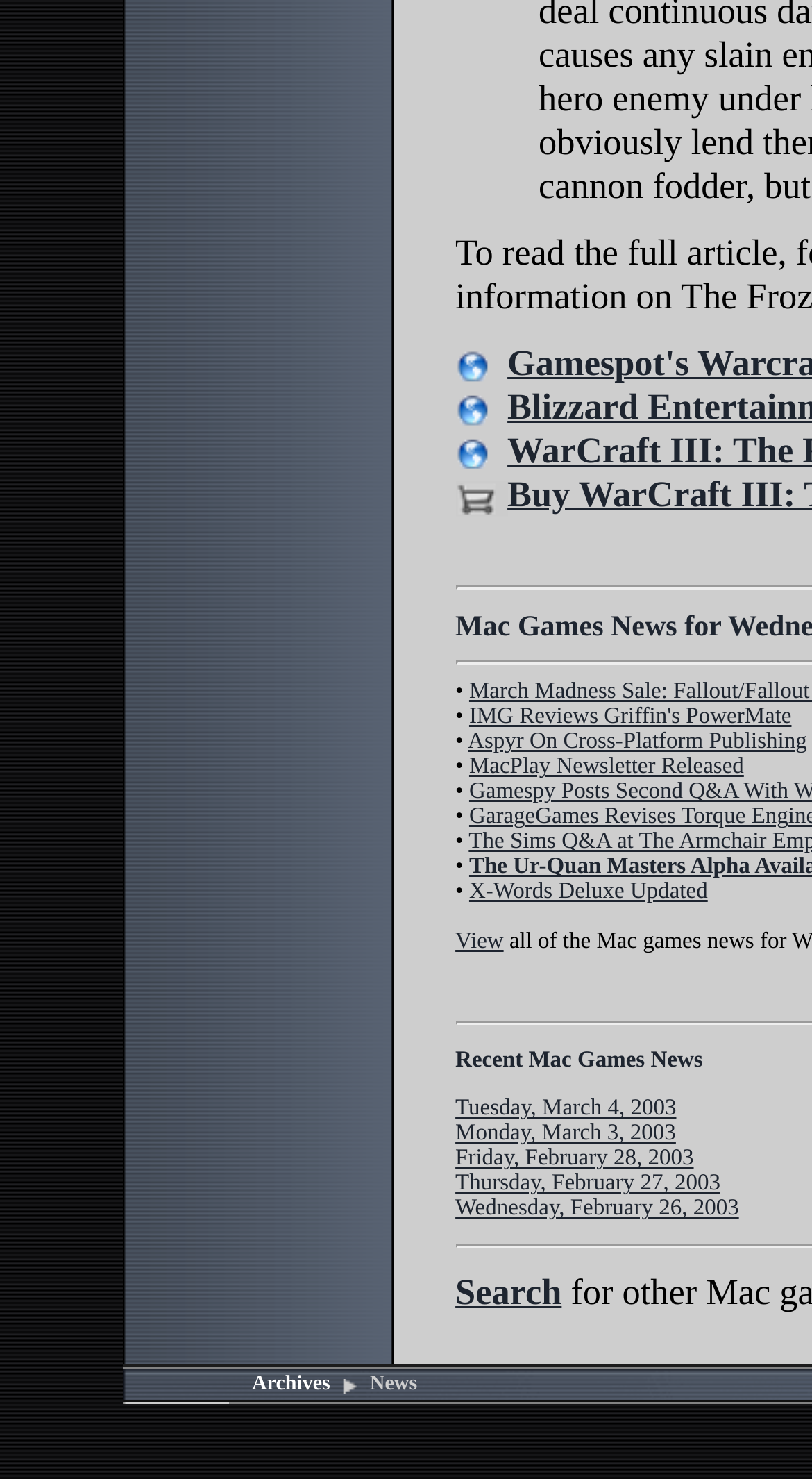What is the category of the news article 'IMG Reviews Griffin's PowerMate'?
Please use the image to provide a one-word or short phrase answer.

Mac Games News